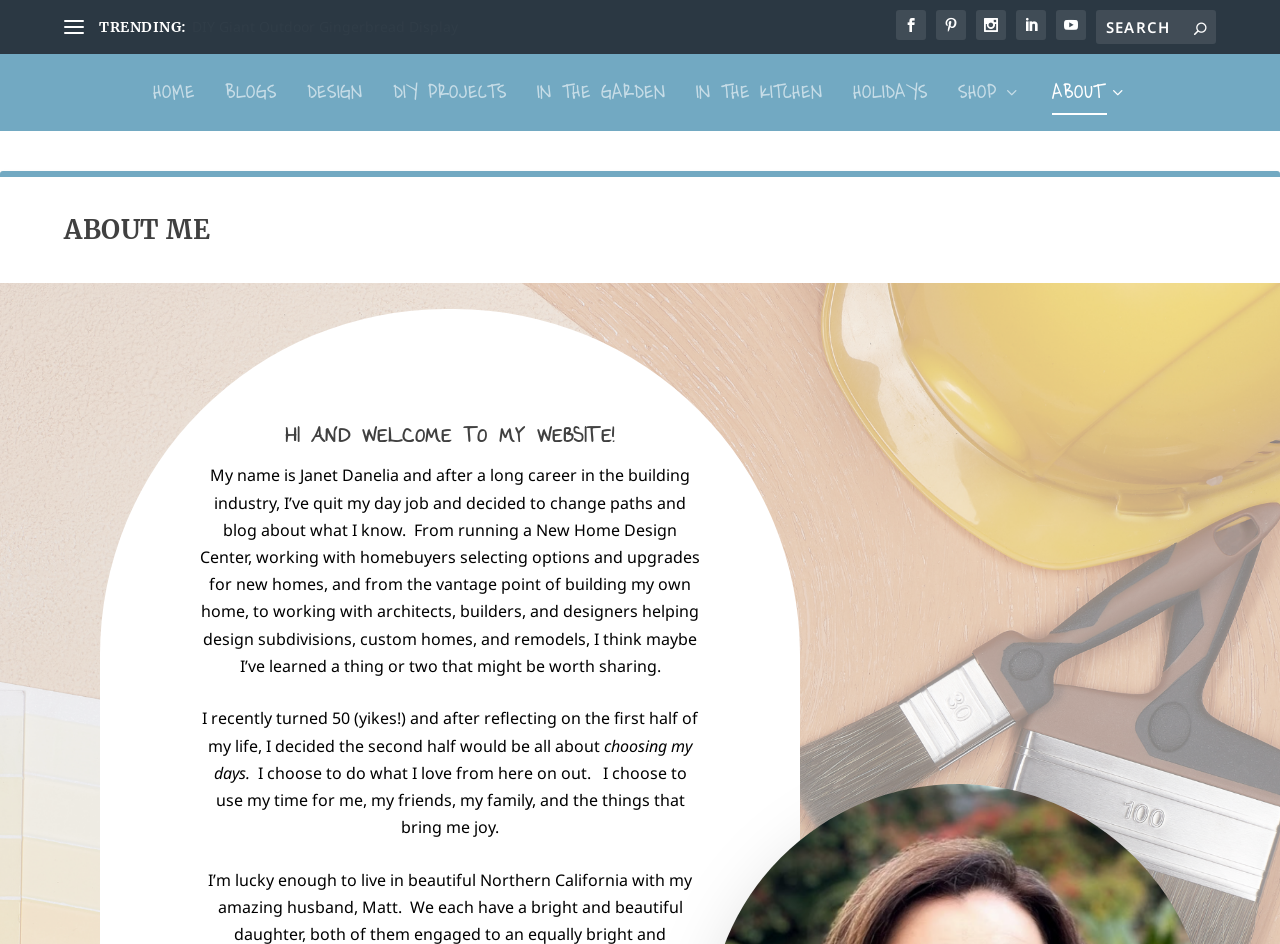Can you show the bounding box coordinates of the region to click on to complete the task described in the instruction: "Go to the home page"?

[0.119, 0.057, 0.152, 0.139]